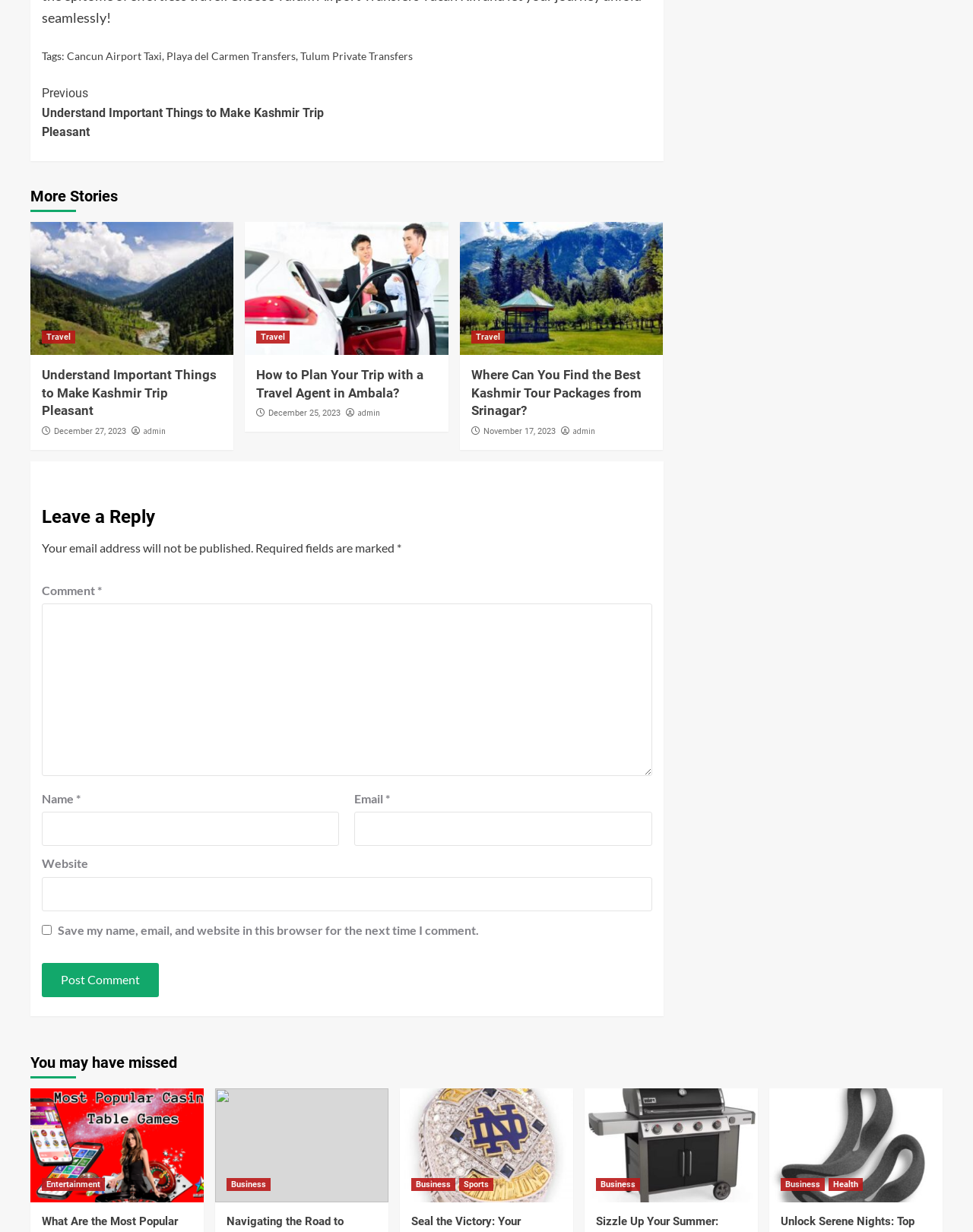Provide the bounding box coordinates of the UI element that matches the description: "alt="kashmir tourism"".

[0.031, 0.18, 0.24, 0.288]